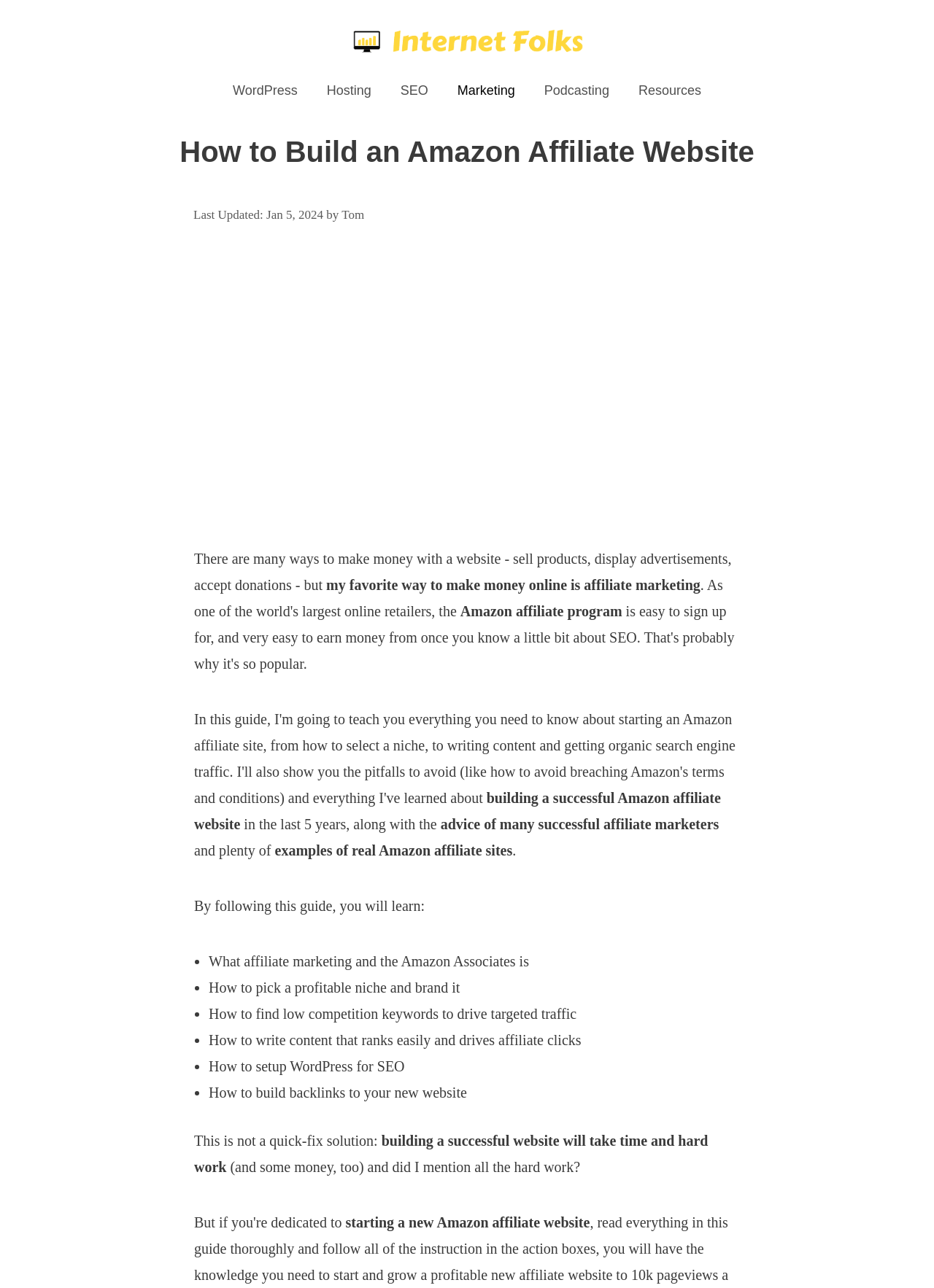Please give a concise answer to this question using a single word or phrase: 
What is the date of the article?

Jan 5, 2024